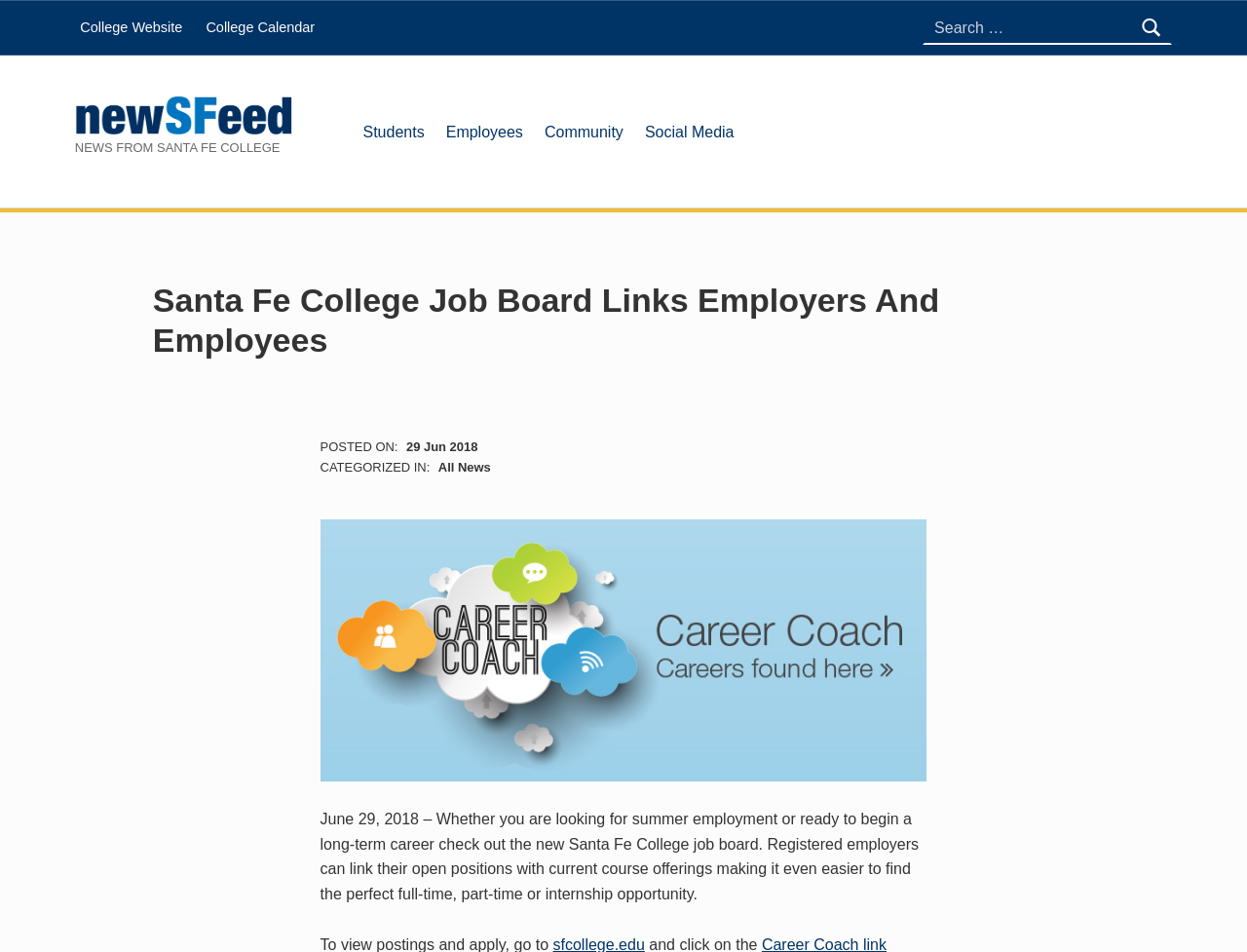Identify the coordinates of the bounding box for the element described below: "Employees". Return the coordinates as four float numbers between 0 and 1: [left, top, right, bottom].

[0.353, 0.114, 0.424, 0.163]